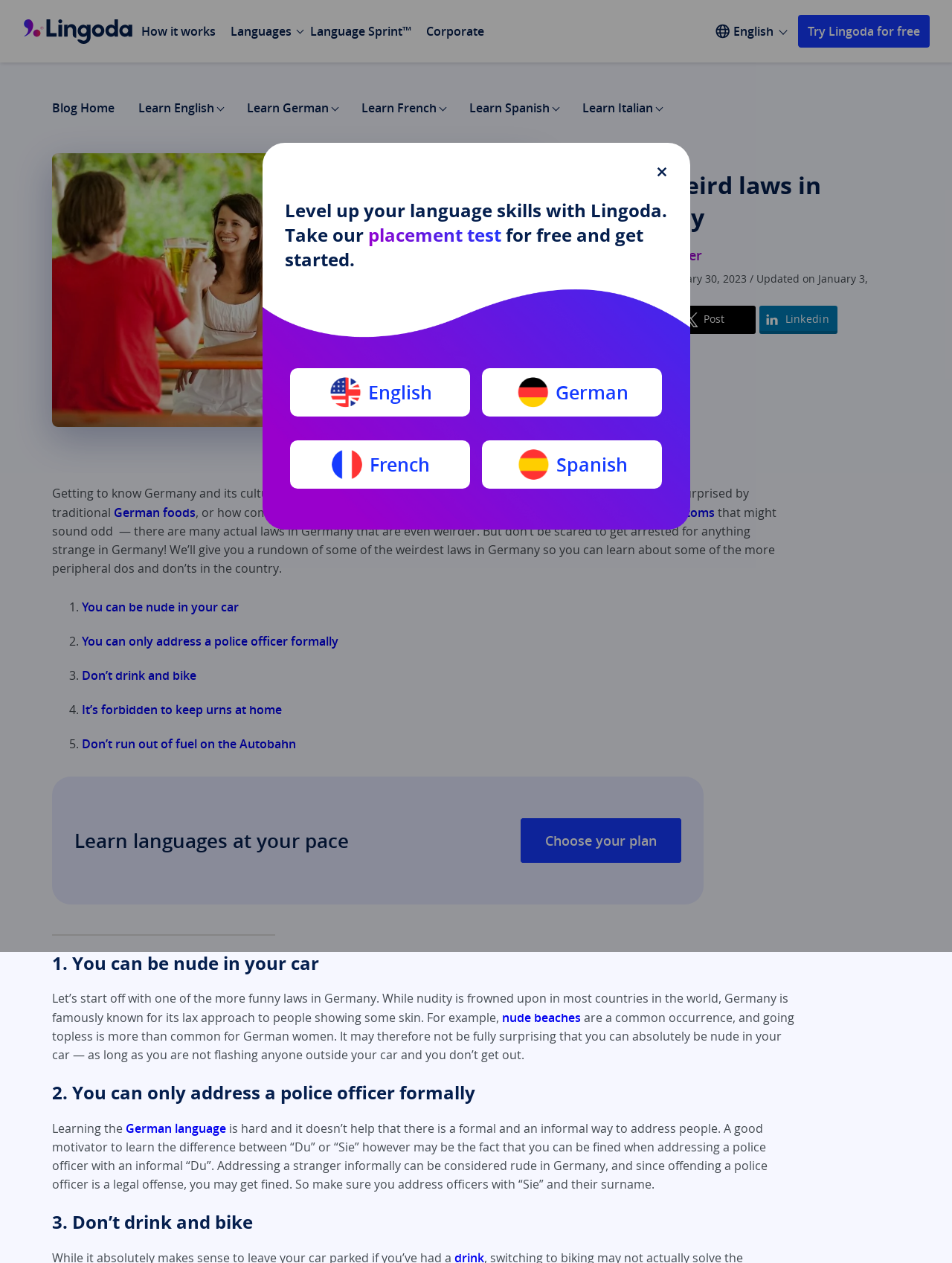Please find the bounding box coordinates for the clickable element needed to perform this instruction: "Learn more about 'Top 5 weird laws in Germany'".

[0.626, 0.134, 0.922, 0.185]